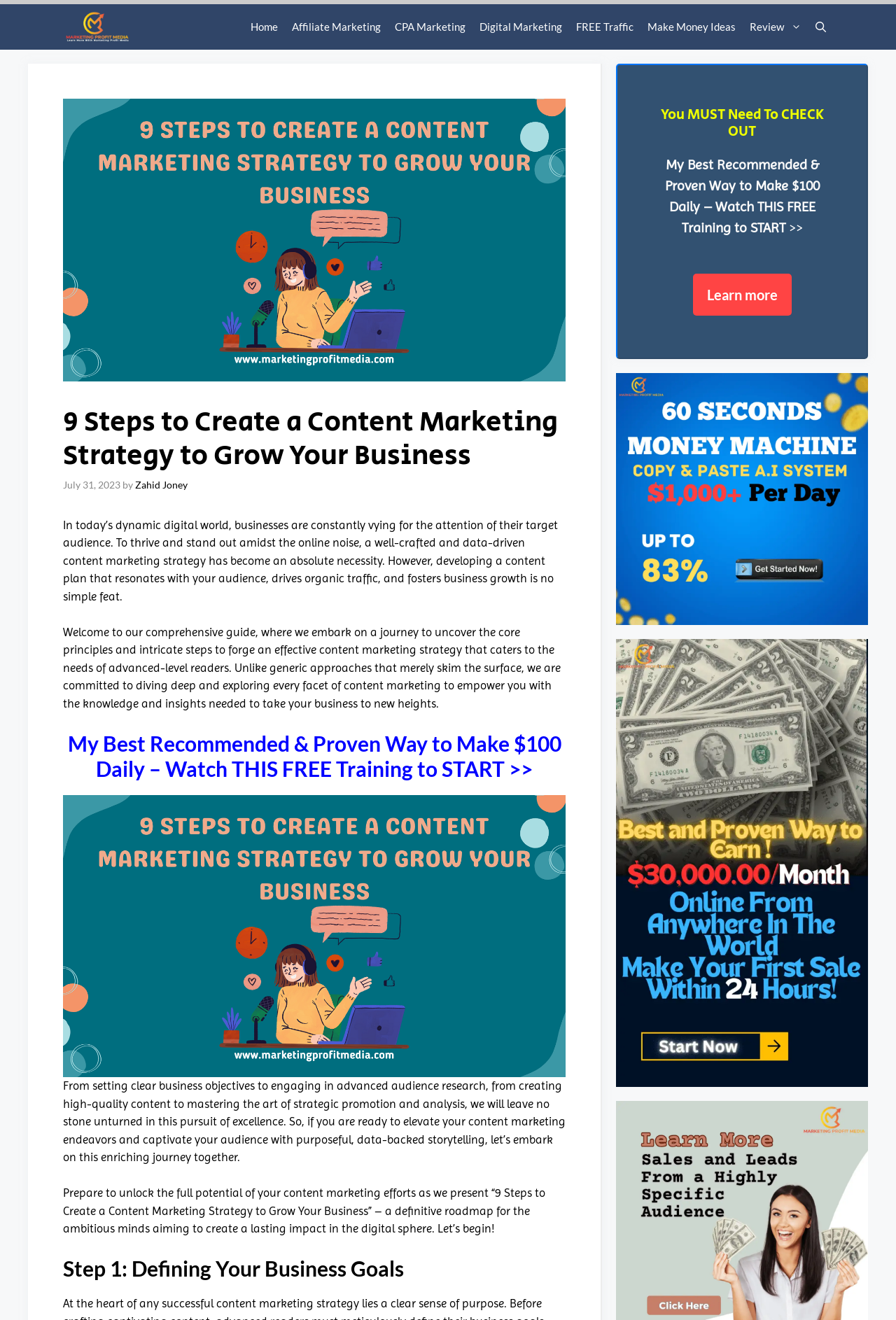What is the purpose of the article?
Refer to the image and respond with a one-word or short-phrase answer.

To provide a guide to creating a content marketing strategy